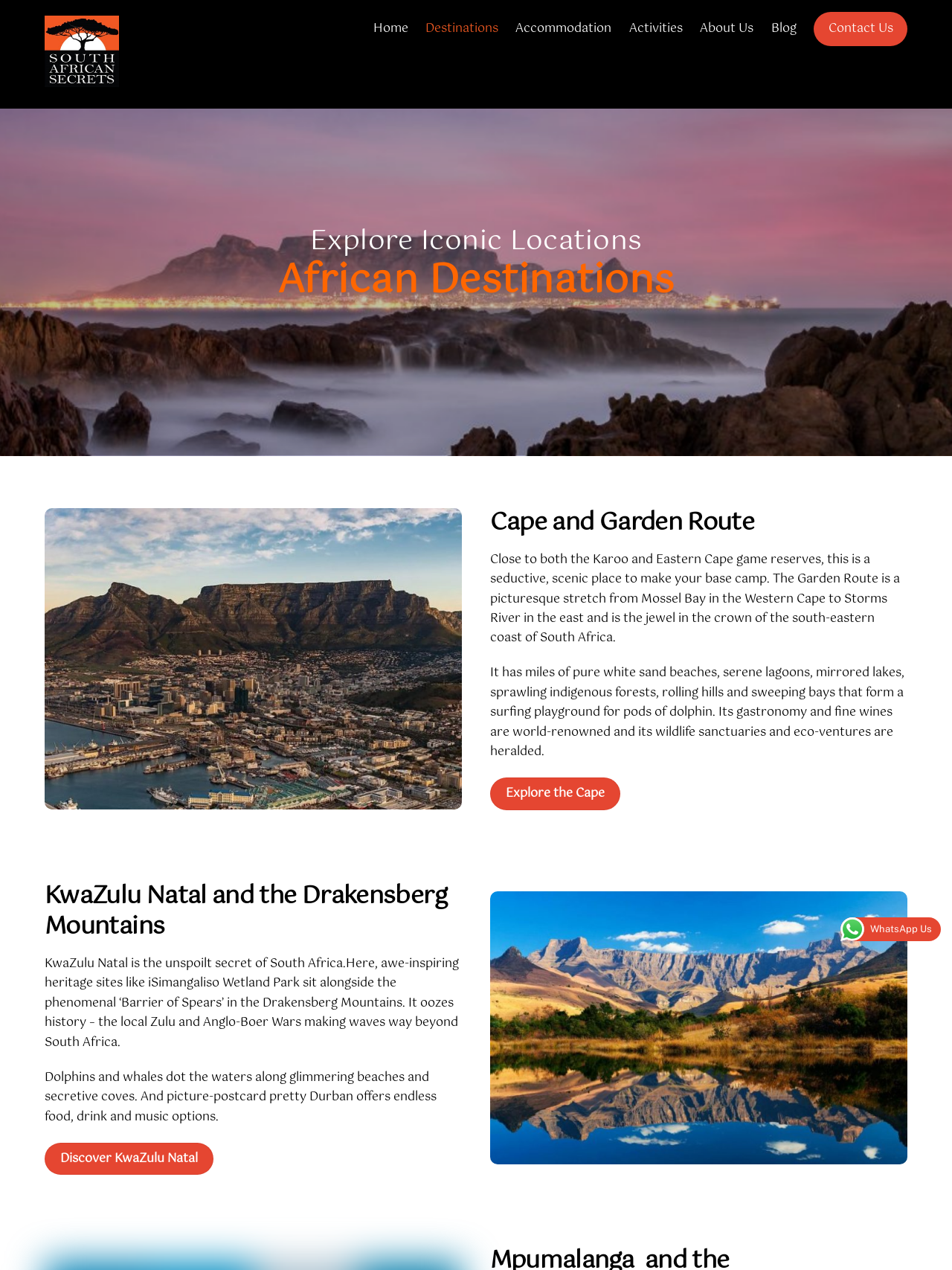Identify the bounding box coordinates for the element you need to click to achieve the following task: "Go to Home". The coordinates must be four float values ranging from 0 to 1, formatted as [left, top, right, bottom].

[0.384, 0.009, 0.436, 0.036]